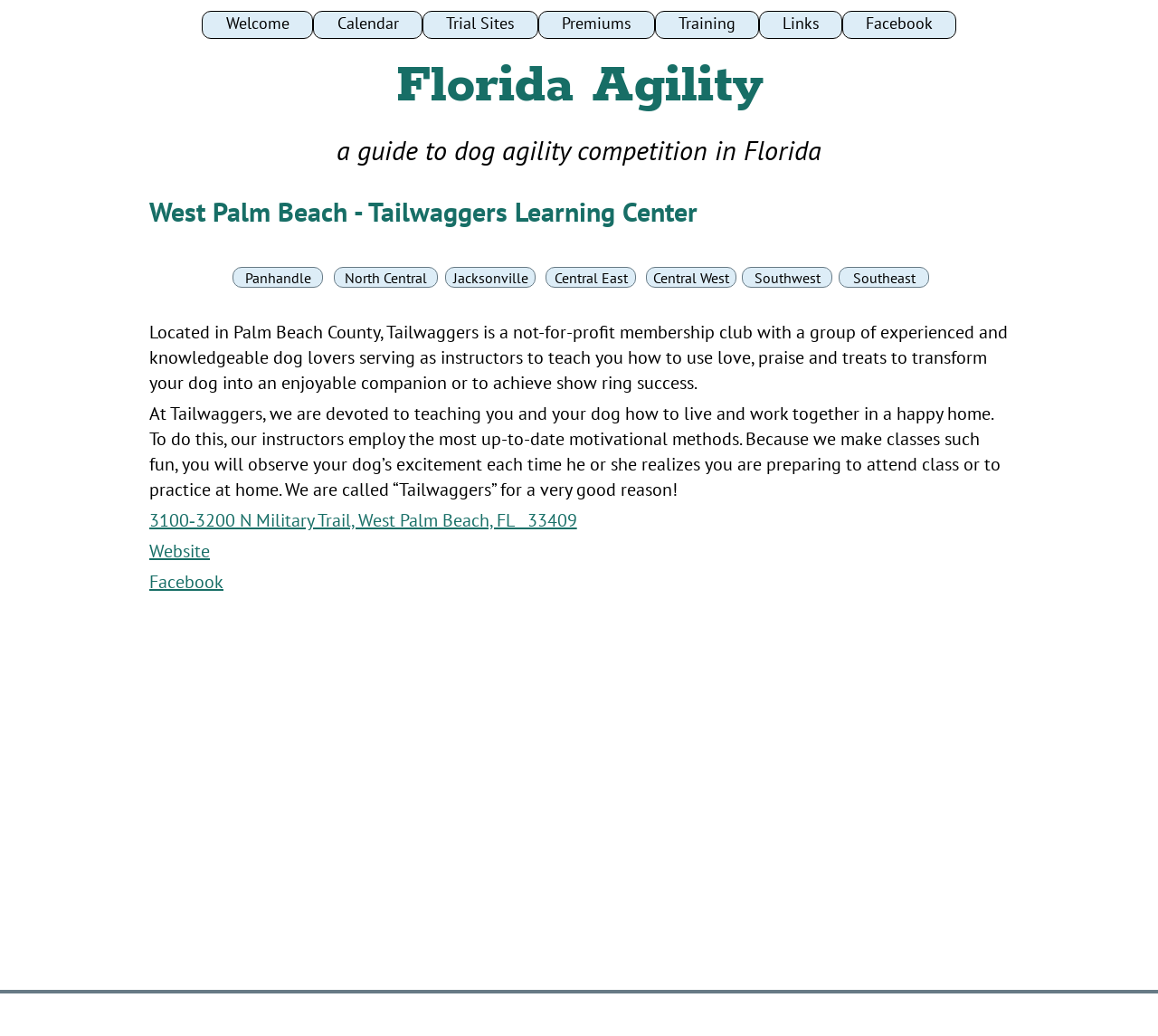Select the bounding box coordinates of the element I need to click to carry out the following instruction: "Get directions to 3100‐3200 N Military Trail".

[0.129, 0.491, 0.498, 0.514]